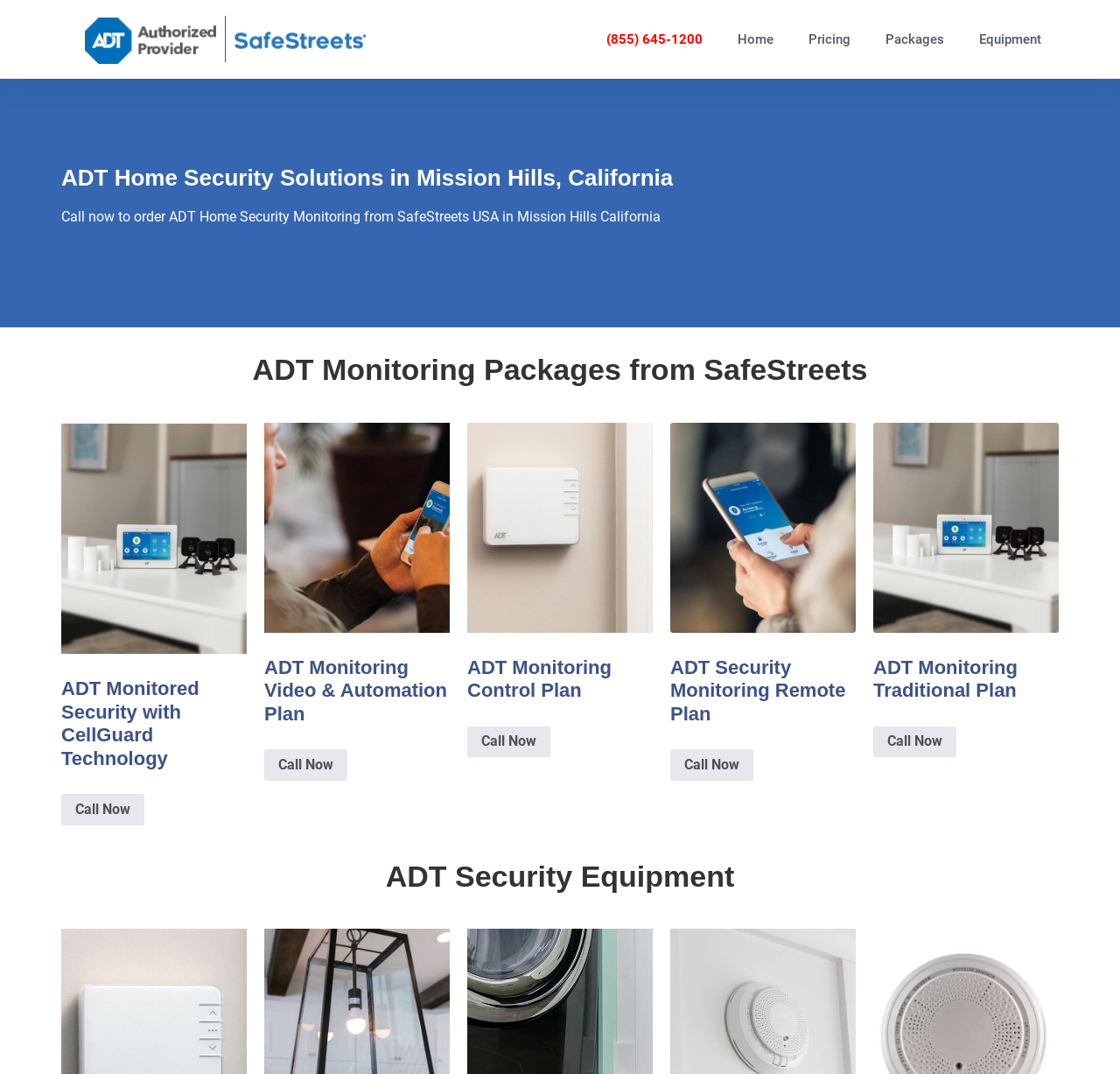Please locate the bounding box coordinates of the element's region that needs to be clicked to follow the instruction: "Call to order ADT Home Security Monitoring". The bounding box coordinates should be provided as four float numbers between 0 and 1, i.e., [left, top, right, bottom].

[0.526, 0.0, 0.643, 0.073]